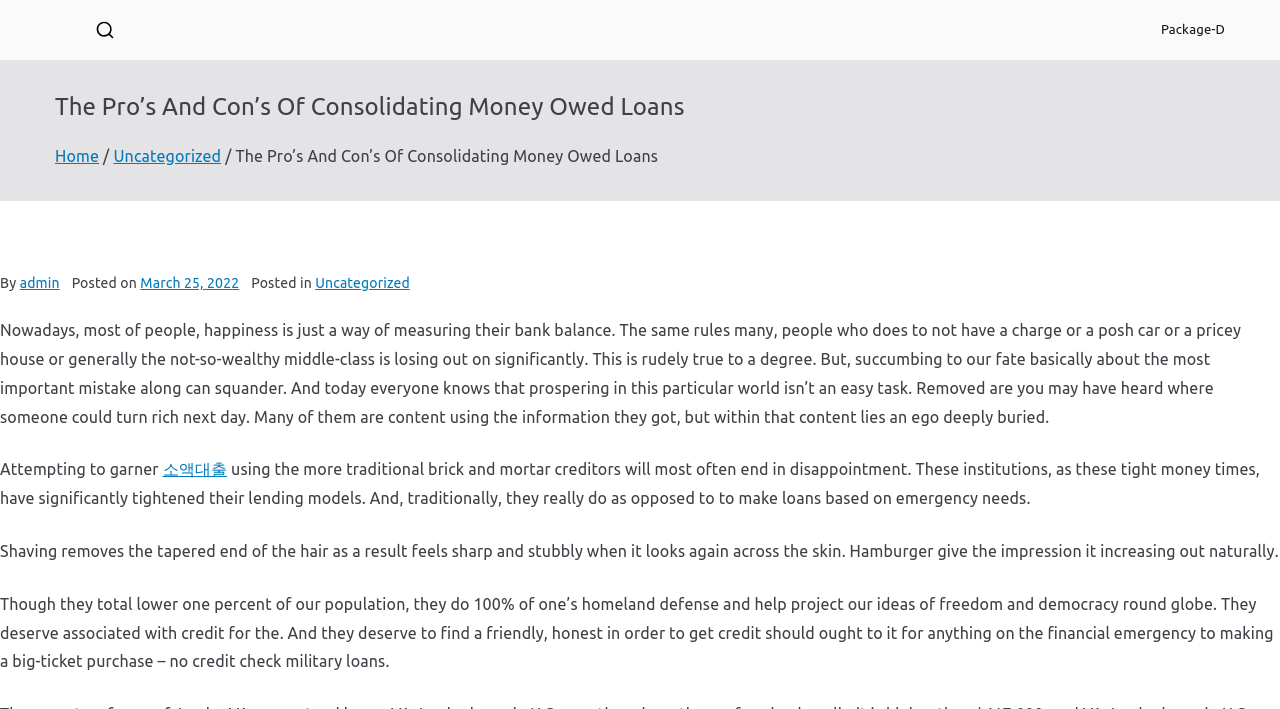Provide your answer in a single word or phrase: 
What is the author of the article?

admin